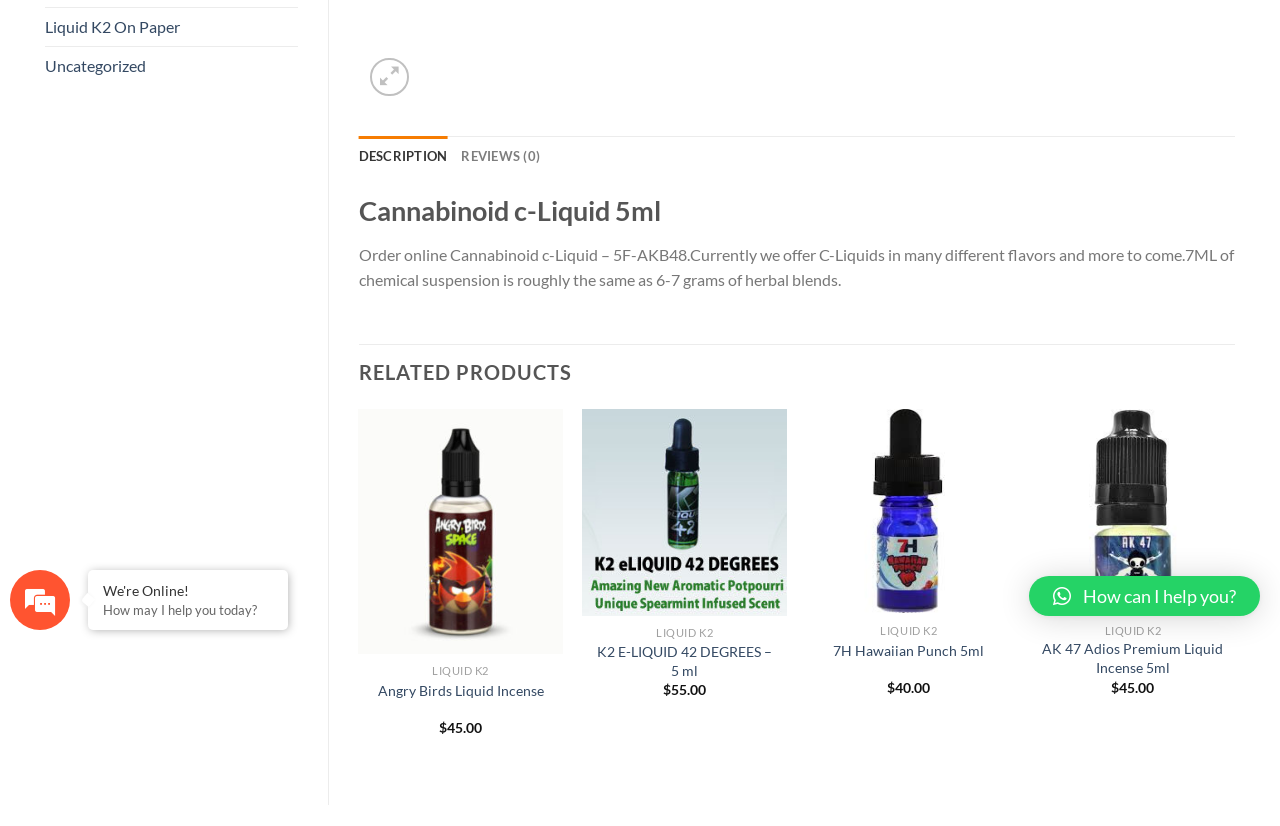Bounding box coordinates are specified in the format (top-left x, top-left y, bottom-right x, bottom-right y). All values are floating point numbers bounded between 0 and 1. Please provide the bounding box coordinate of the region this sentence describes: Uncategorized

[0.035, 0.057, 0.232, 0.103]